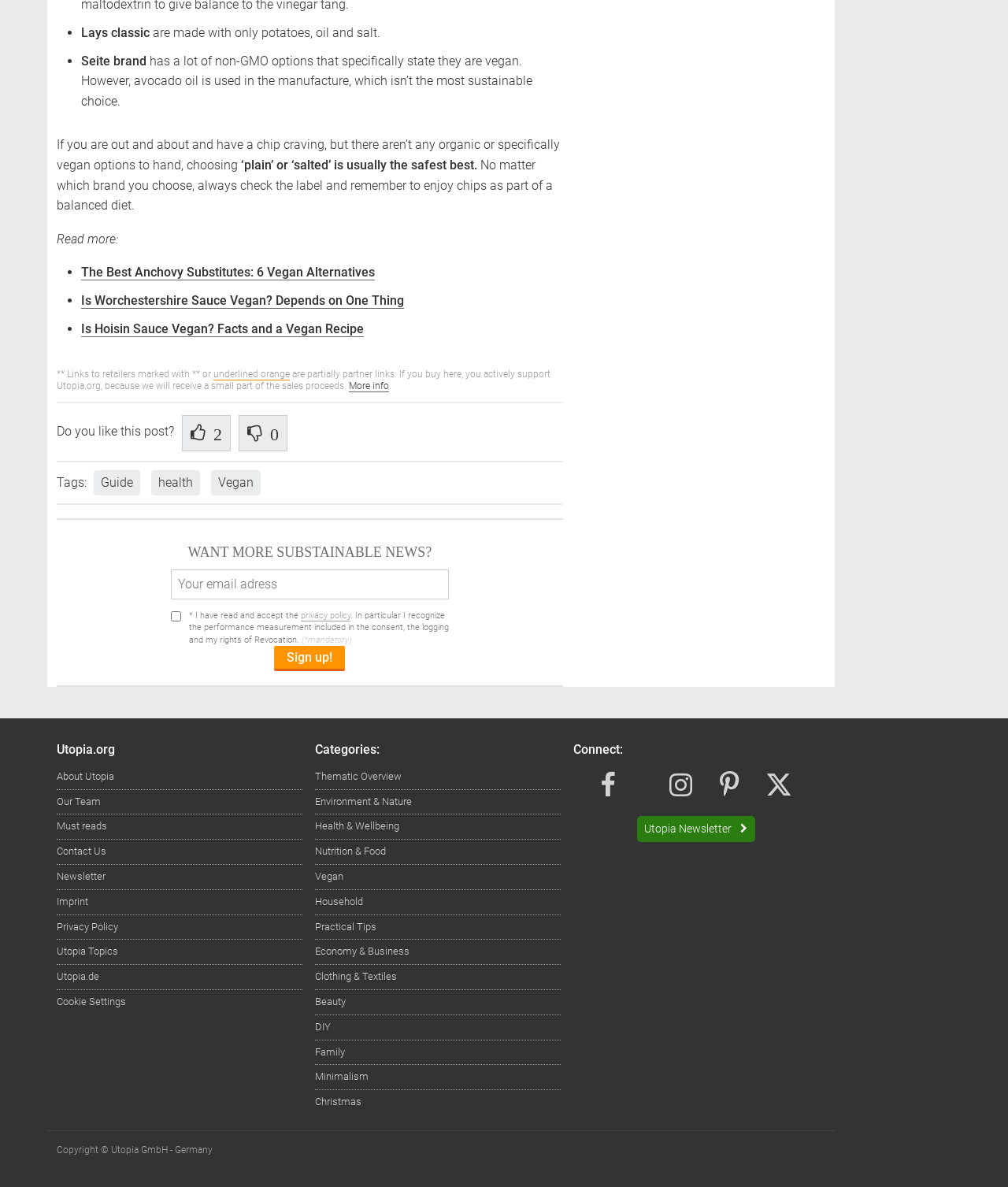Given the element description, predict the bounding box coordinates in the format (top-left x, top-left y, bottom-right x, bottom-right y), using floating point numbers between 0 and 1: Utopia Newsletter

[0.632, 0.83, 0.749, 0.852]